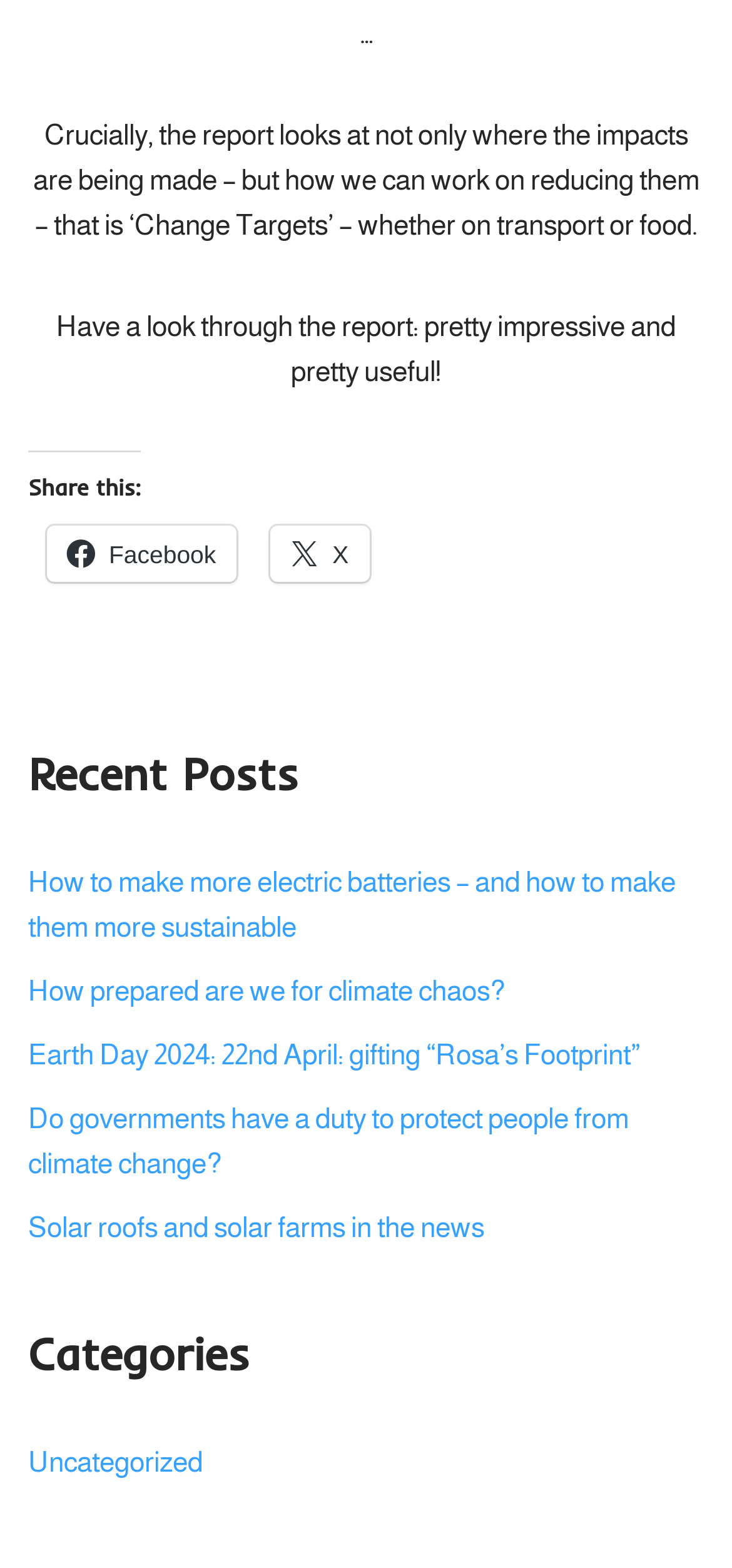What is the topic of the recent post with the longest title?
Can you offer a detailed and complete answer to this question?

I looked at the list of recent posts and found the one with the longest title, which is 'How to make more electric batteries – and how to make them more sustainable'.